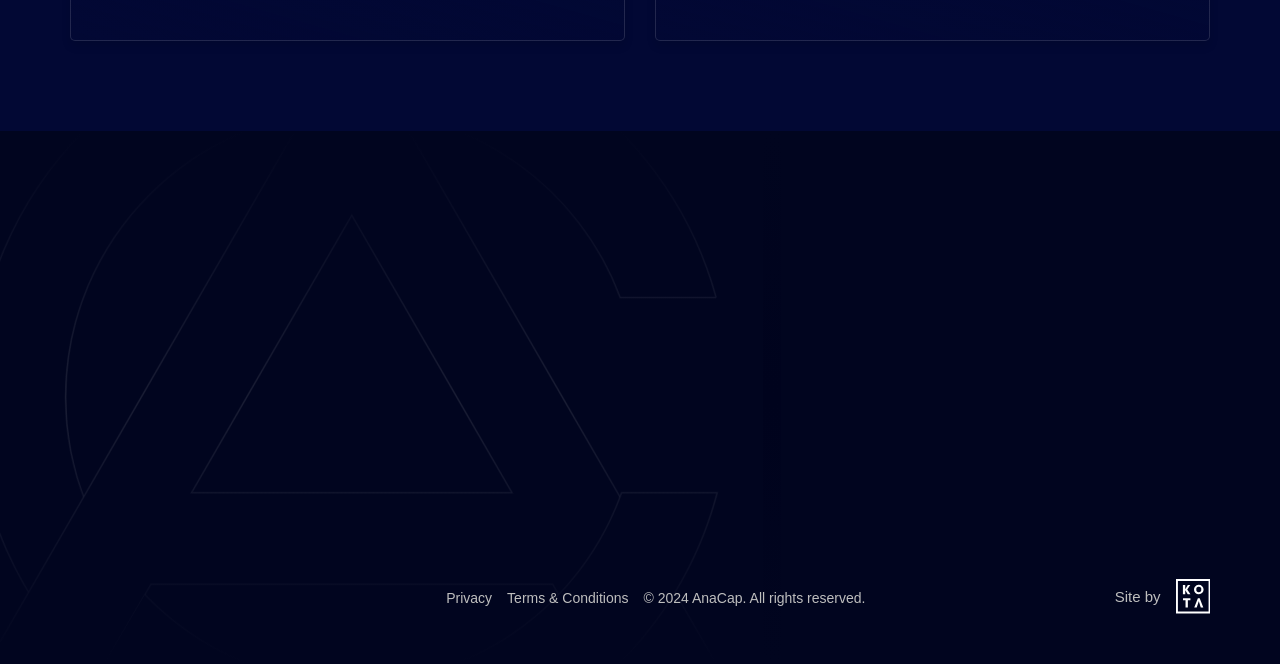Determine the bounding box coordinates of the clickable element to complete this instruction: "View Privacy". Provide the coordinates in the format of four float numbers between 0 and 1, [left, top, right, bottom].

[0.349, 0.889, 0.384, 0.913]